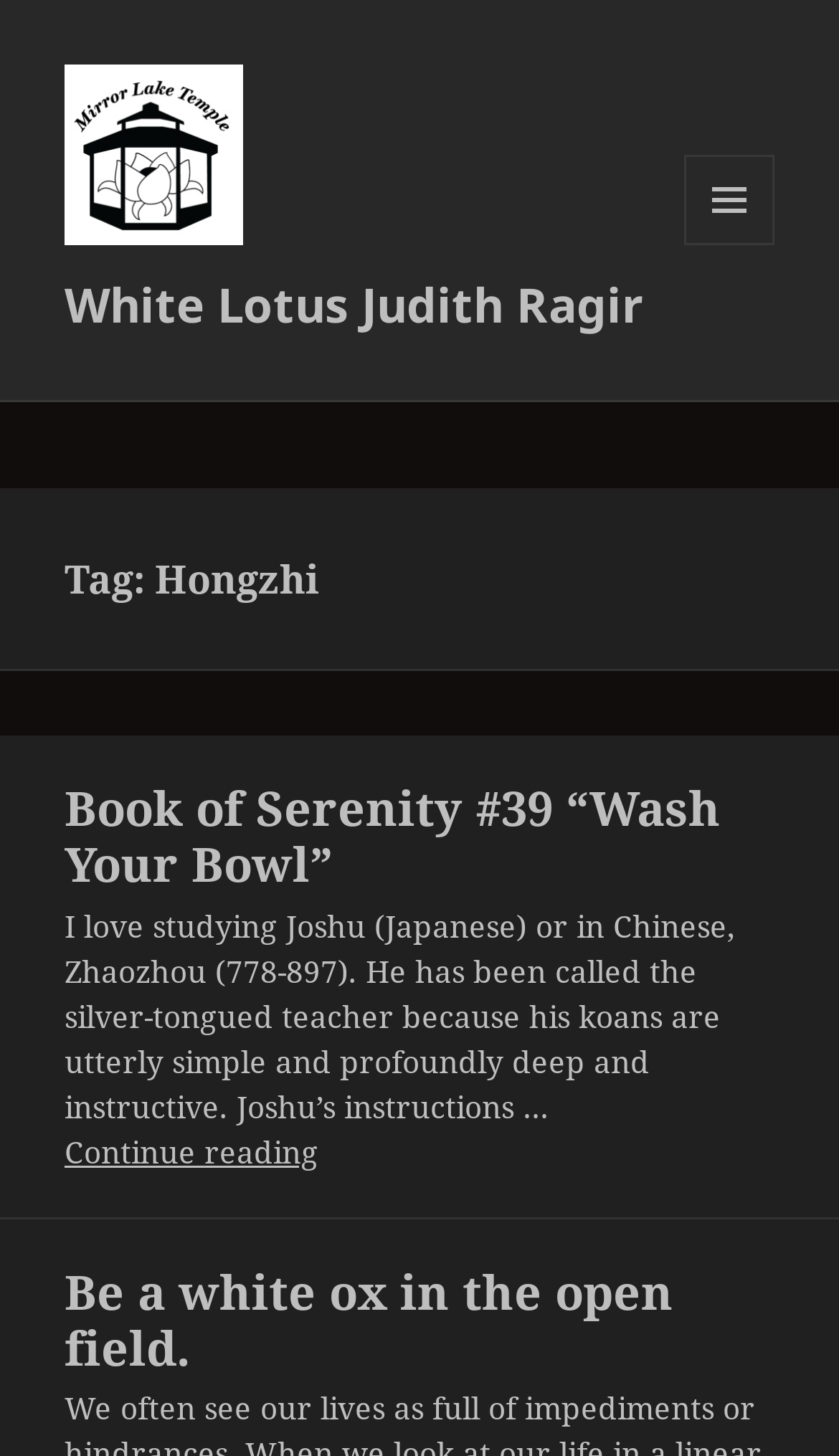Please answer the following question using a single word or phrase: 
What is the theme of the second article?

Being a white ox in the open field